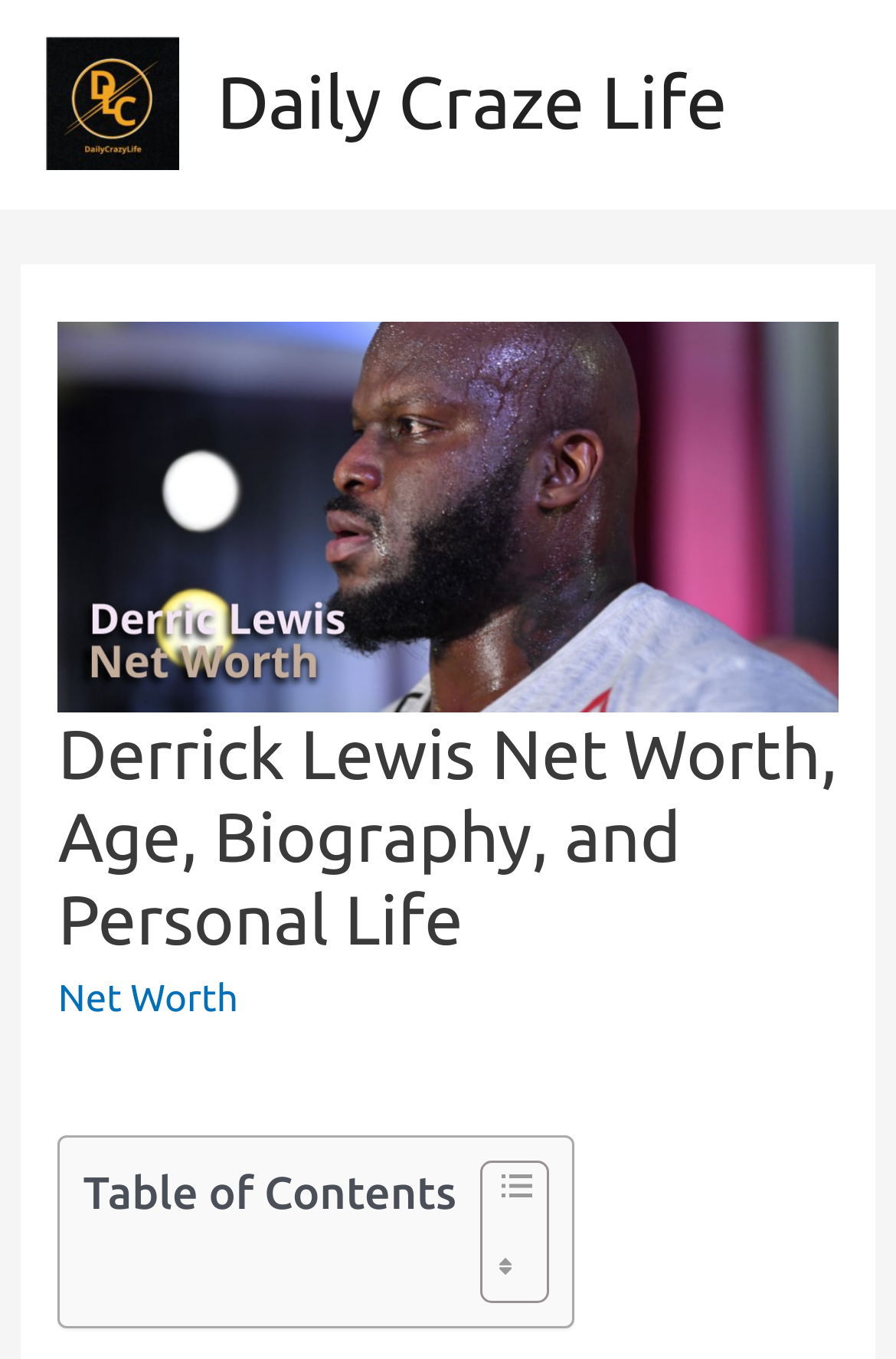Please find and generate the text of the main heading on the webpage.

Derrick Lewis Net Worth, Age, Biography, and Personal Life